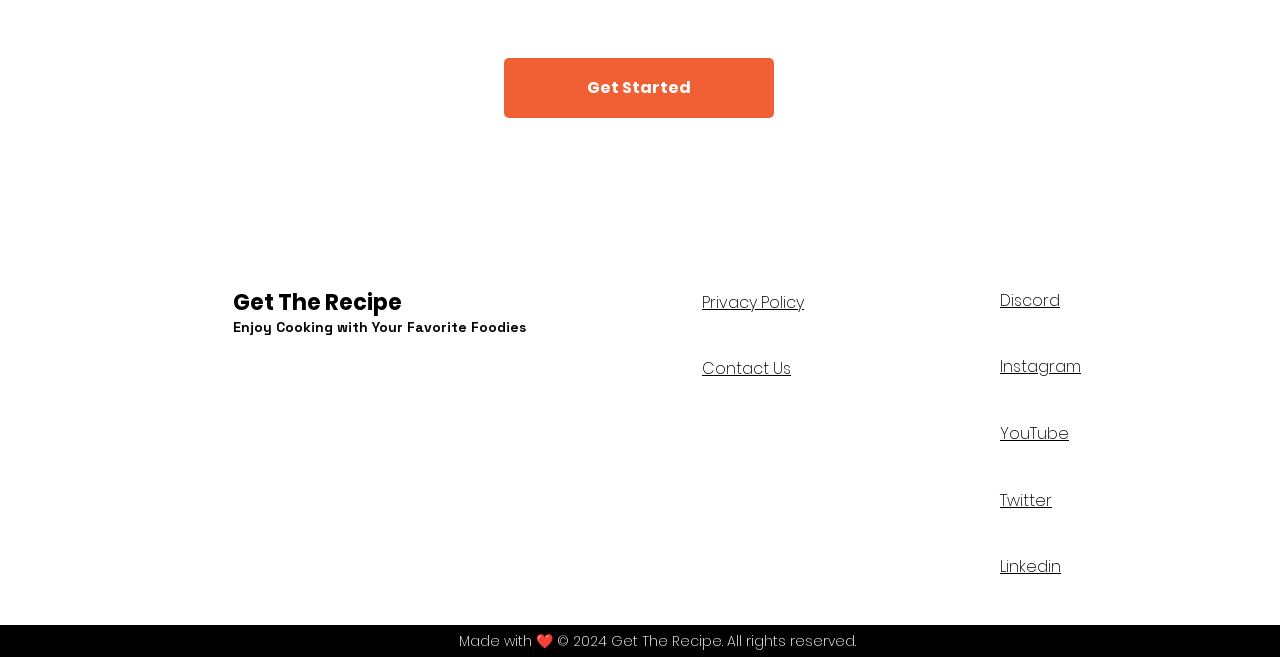What is the copyright year of the website?
Please provide a single word or phrase as your answer based on the screenshot.

2024